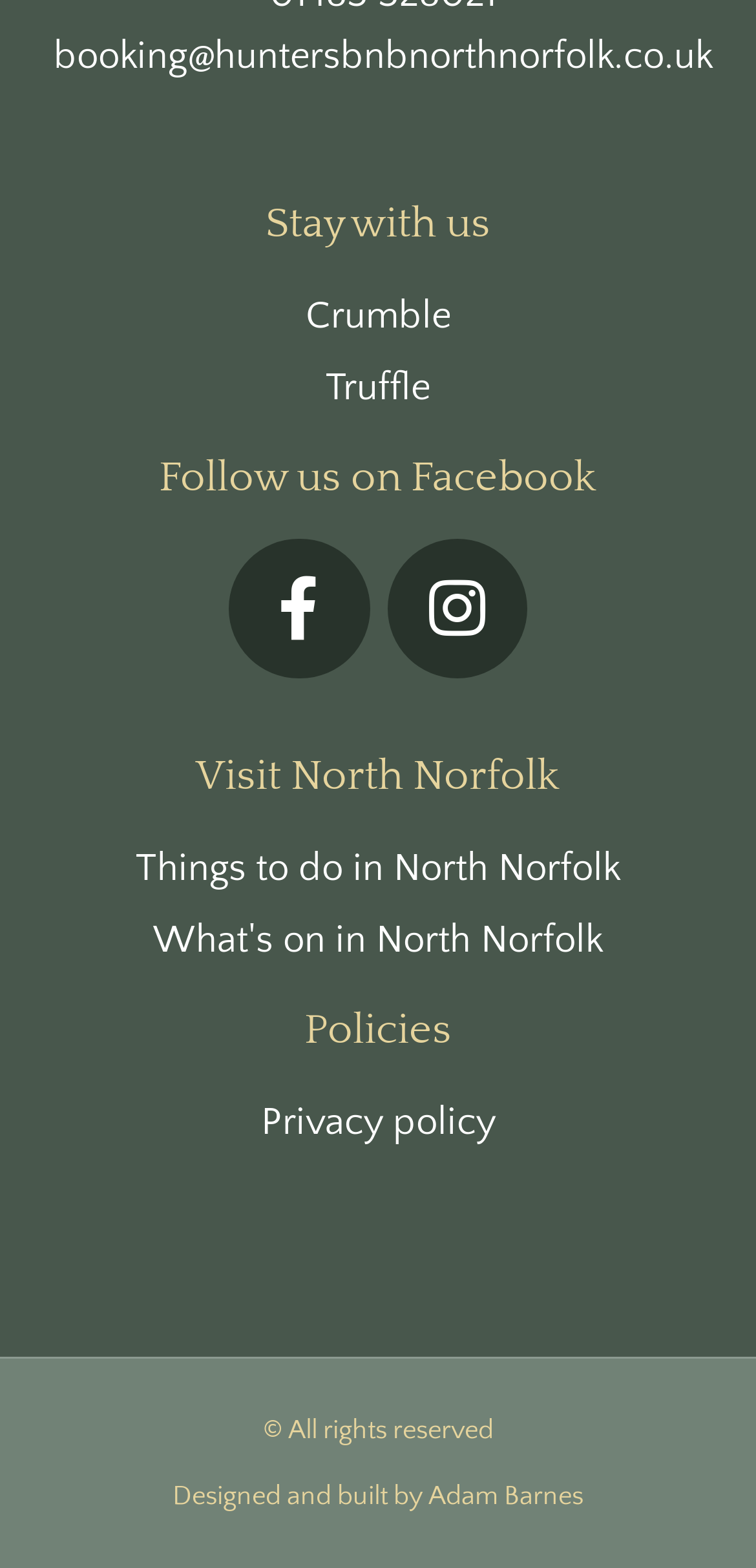Identify the bounding box coordinates for the element that needs to be clicked to fulfill this instruction: "Learn about Crumble". Provide the coordinates in the format of four float numbers between 0 and 1: [left, top, right, bottom].

[0.404, 0.181, 0.596, 0.221]